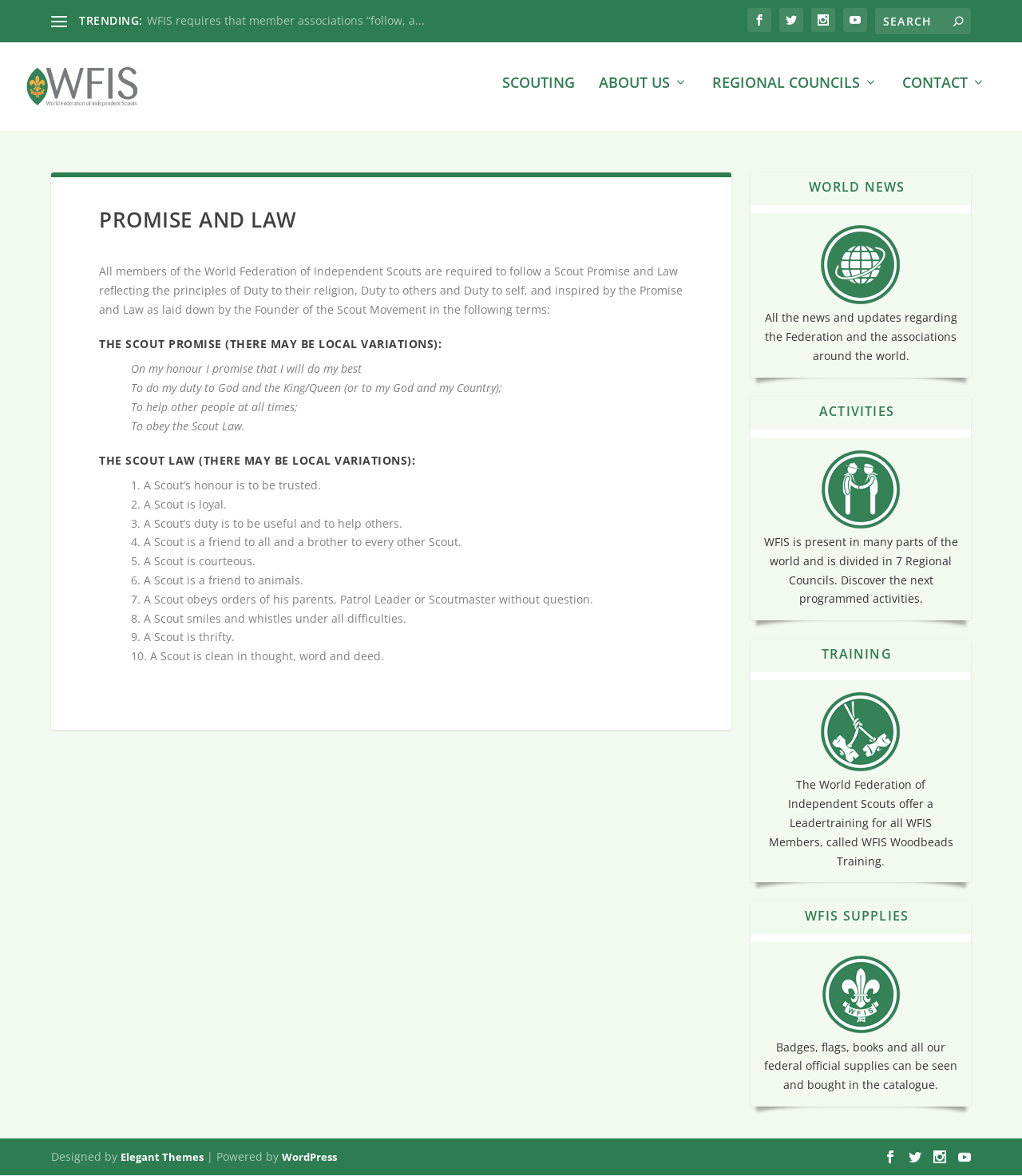Please respond to the question using a single word or phrase:
What is the purpose of the WFIS Woodbeads Training?

Leader training